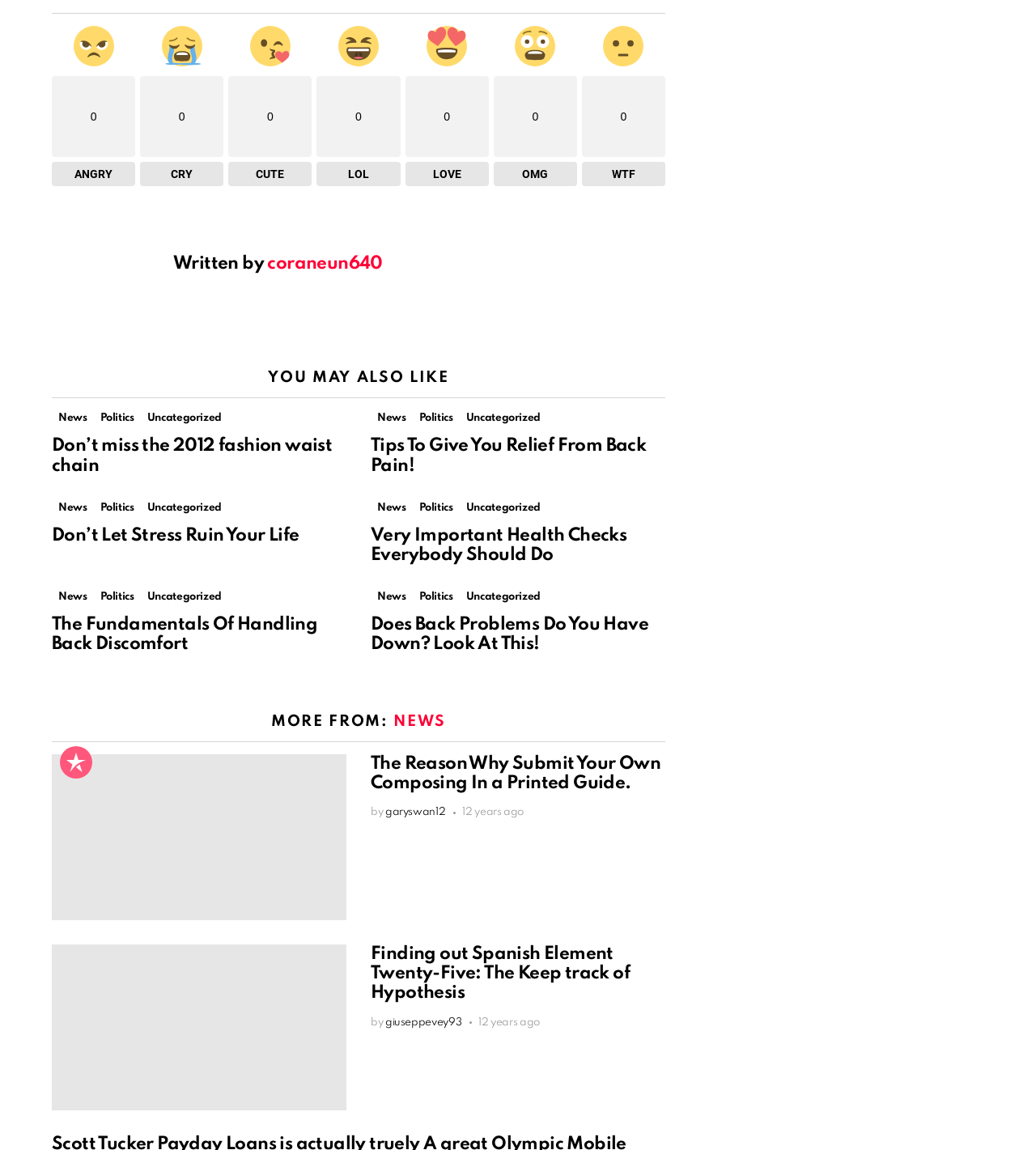Please identify the bounding box coordinates of the element's region that I should click in order to complete the following instruction: "Check the post by 'coraneun640'". The bounding box coordinates consist of four float numbers between 0 and 1, i.e., [left, top, right, bottom].

[0.258, 0.222, 0.369, 0.237]